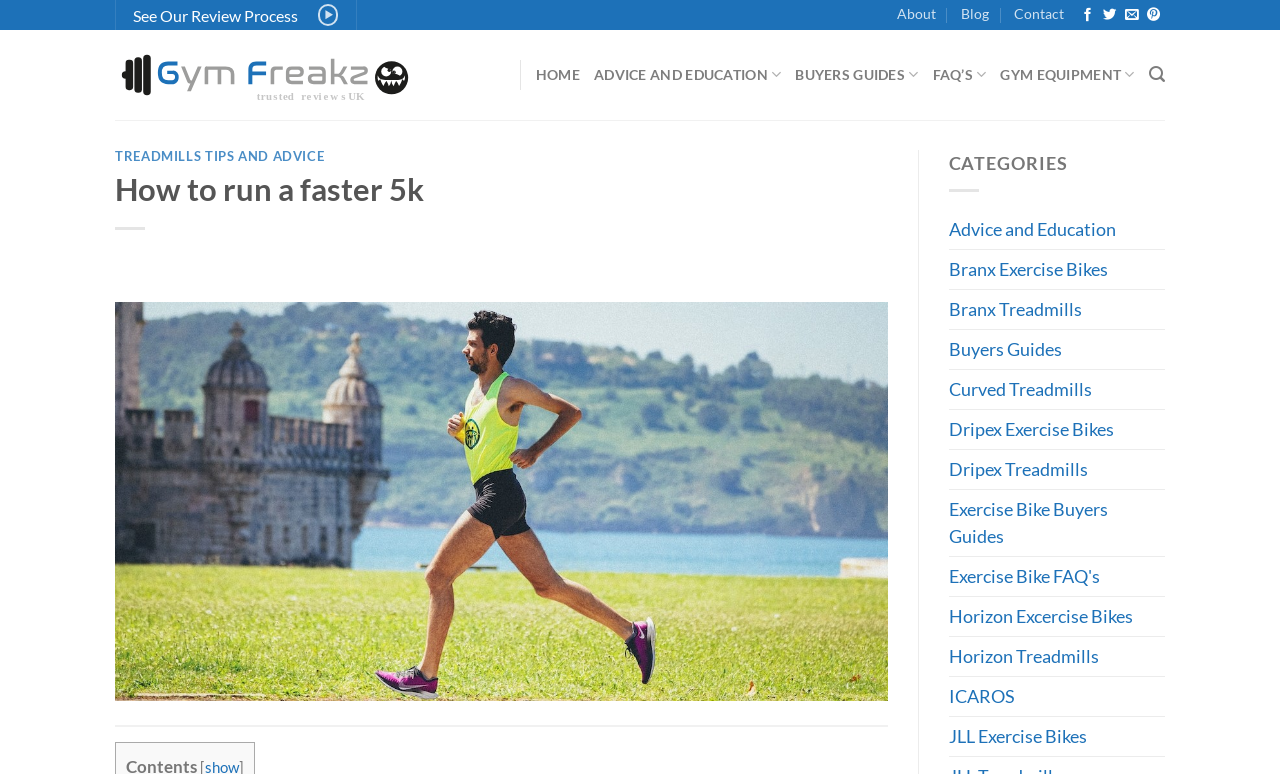What is the topic of the main article?
Please give a detailed answer to the question using the information shown in the image.

The main article on the webpage is titled 'How to run a faster 5k', which can be found in the middle section of the webpage, below the navigation menu.